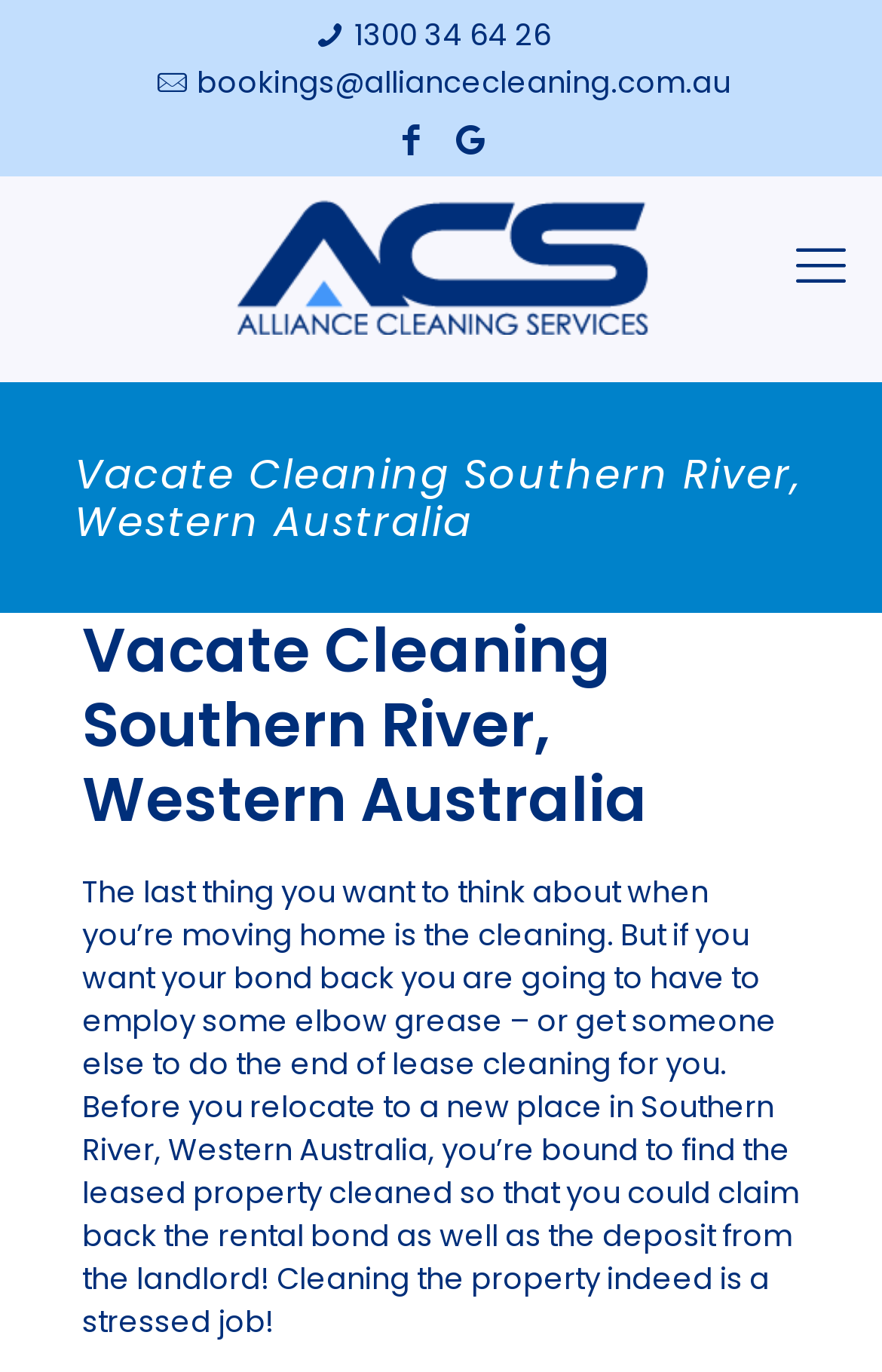Please answer the following question using a single word or phrase: Where is the service area for vacate cleaning?

Southern River, Western Australia